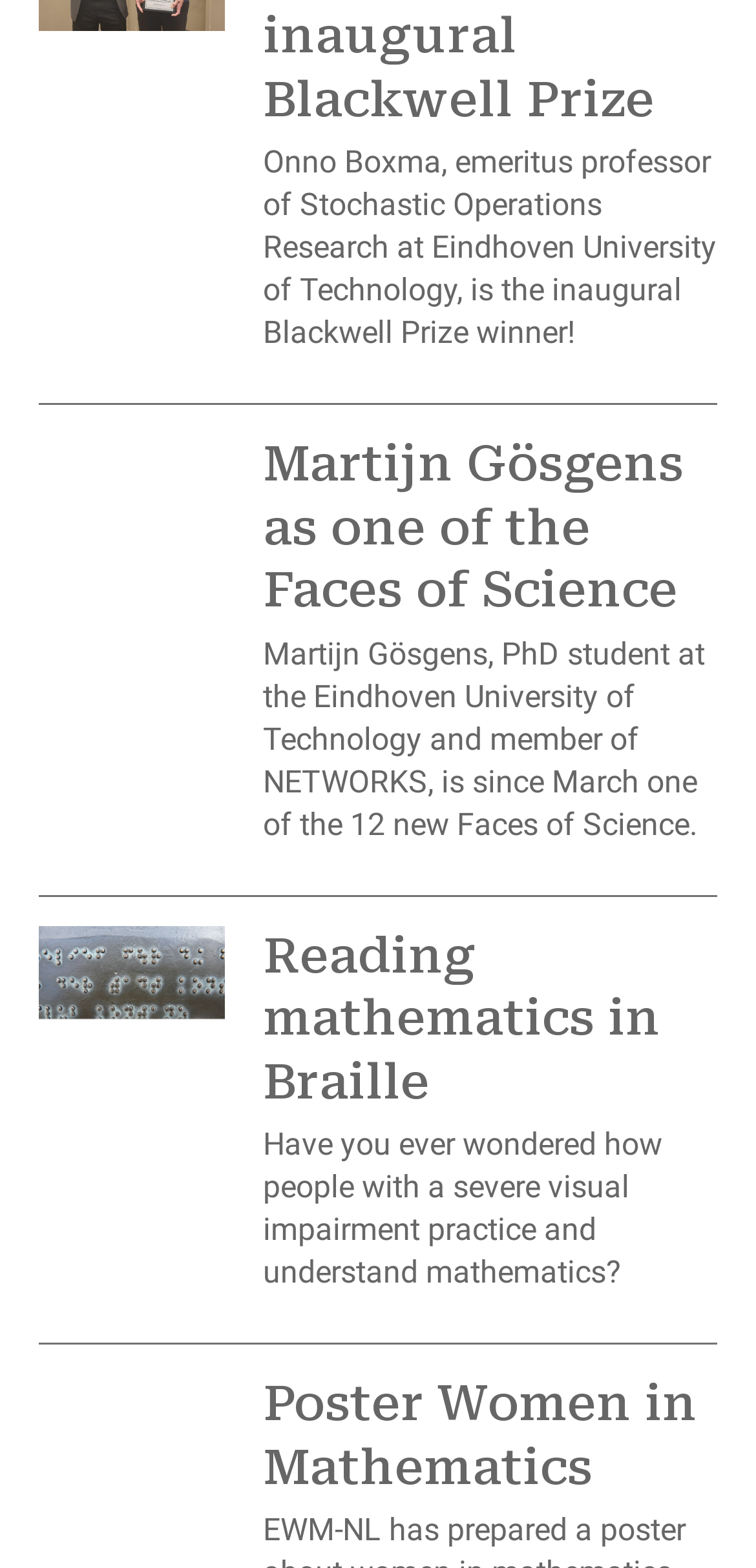Analyze the image and deliver a detailed answer to the question: Who is the inaugural Blackwell Prize winner?

The answer can be found in the first StaticText element, which states 'Onno Boxma, emeritus professor of Stochastic Operations Research at Eindhoven University of Technology, is the inaugural Blackwell Prize winner!'.